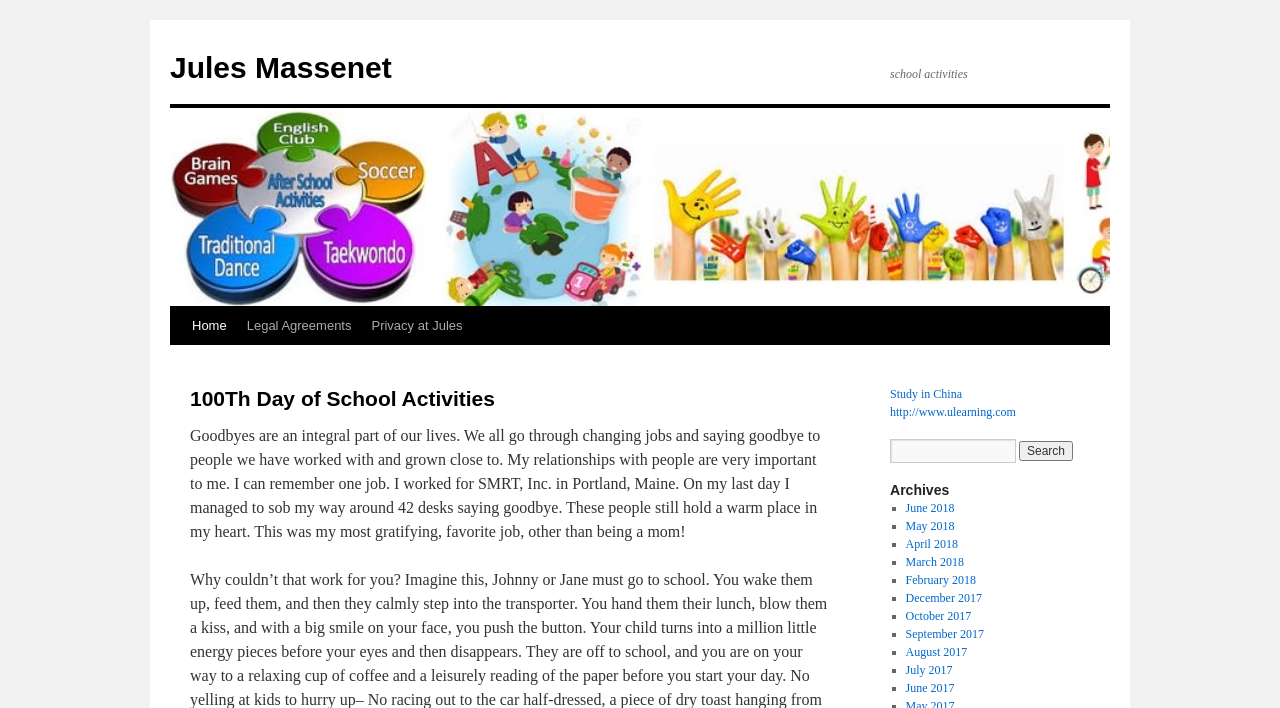Respond with a single word or phrase for the following question: 
What are the archives organized by?

Months